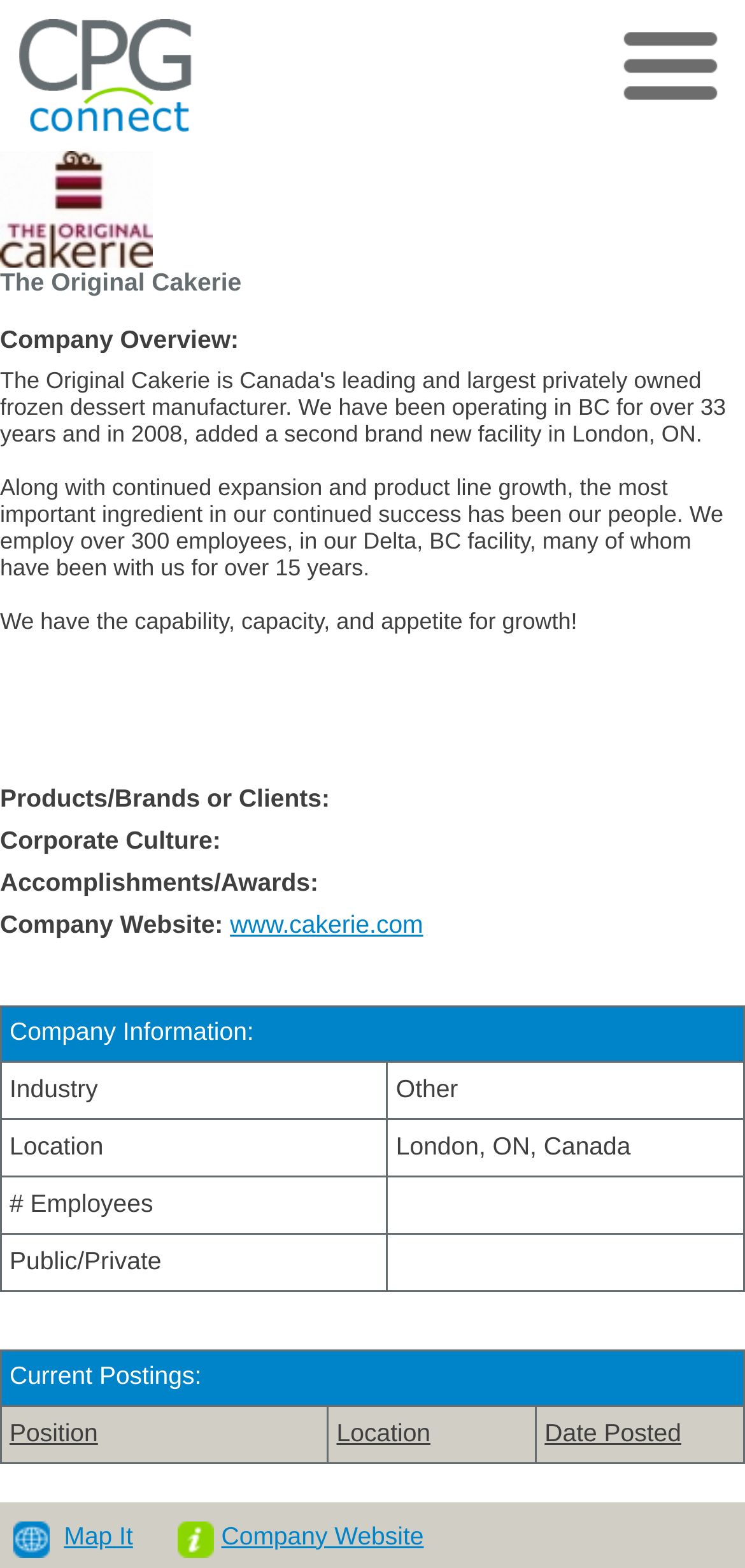Point out the bounding box coordinates of the section to click in order to follow this instruction: "Map it".

[0.086, 0.97, 0.178, 0.988]